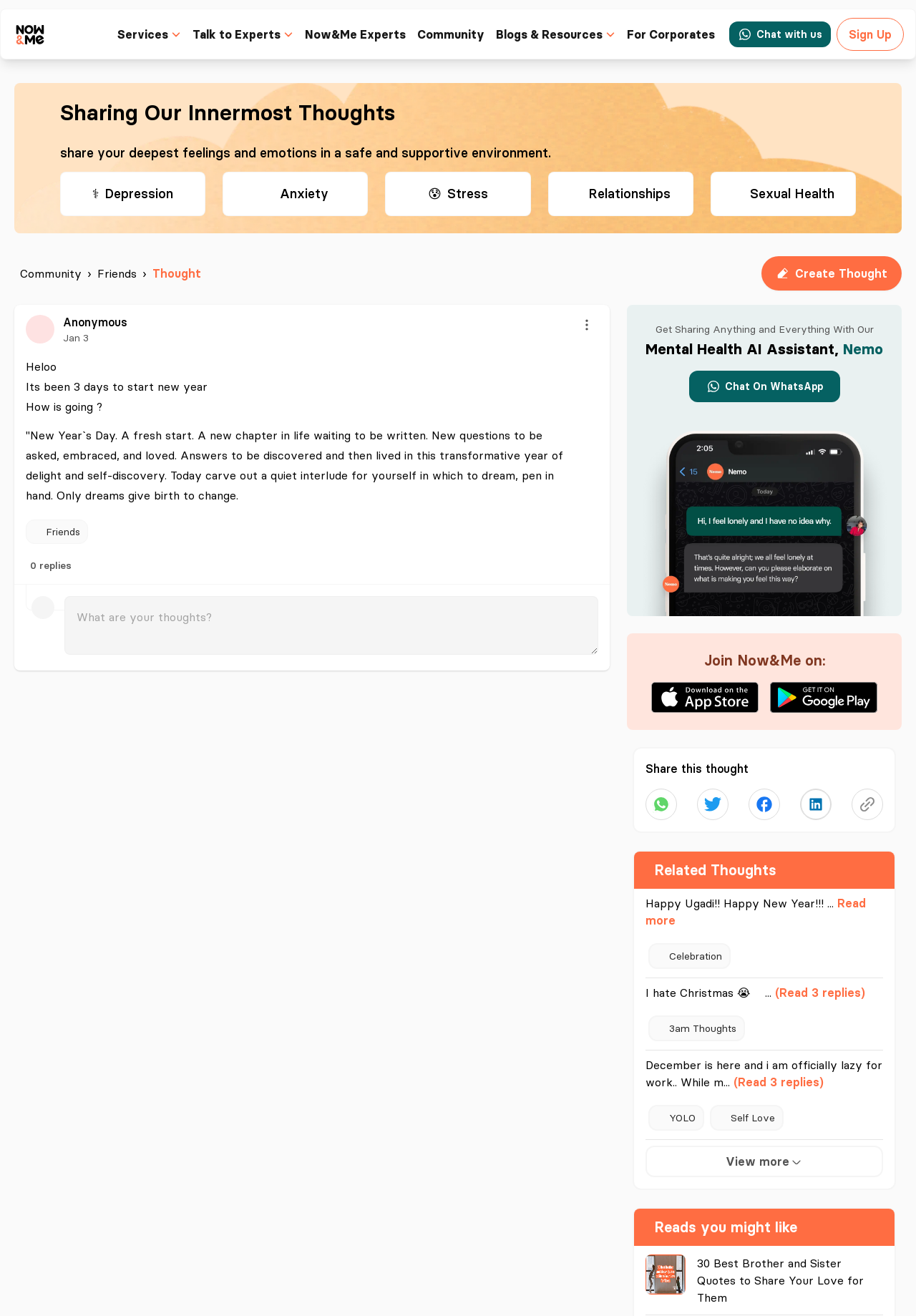What is the topic of the first thought on the webpage?
Using the screenshot, give a one-word or short phrase answer.

New Year